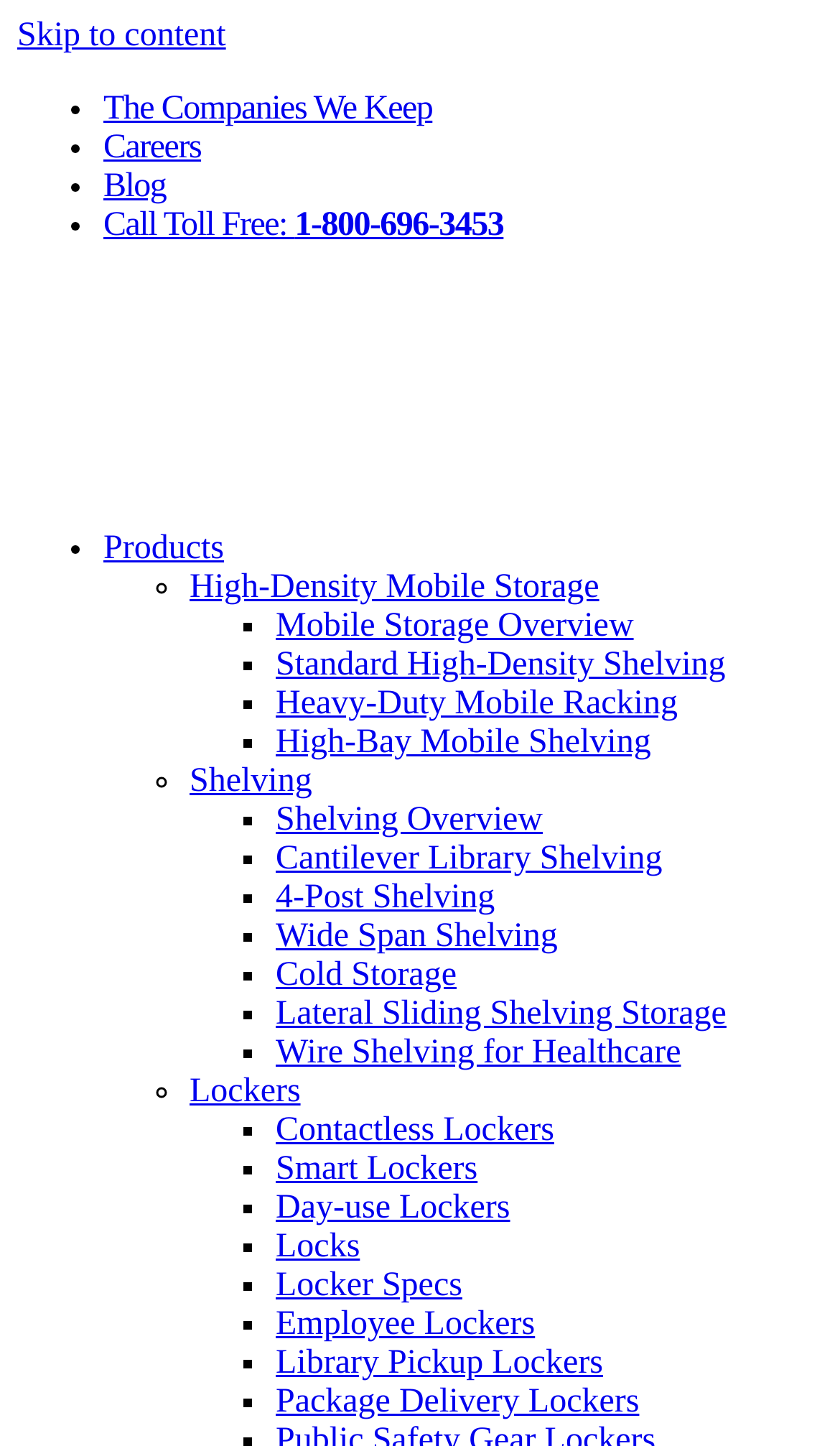Find the bounding box coordinates for the UI element that matches this description: "Products".

[0.123, 0.367, 0.267, 0.392]